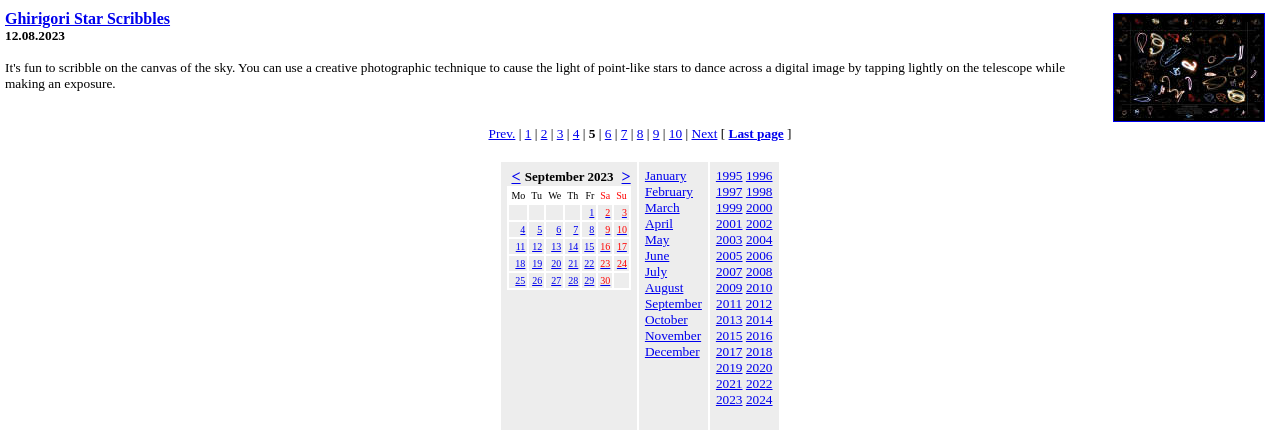What is the current date?
Please respond to the question with as much detail as possible.

The current date can be found at the top of the webpage, where it is displayed as '12.08.2023'.